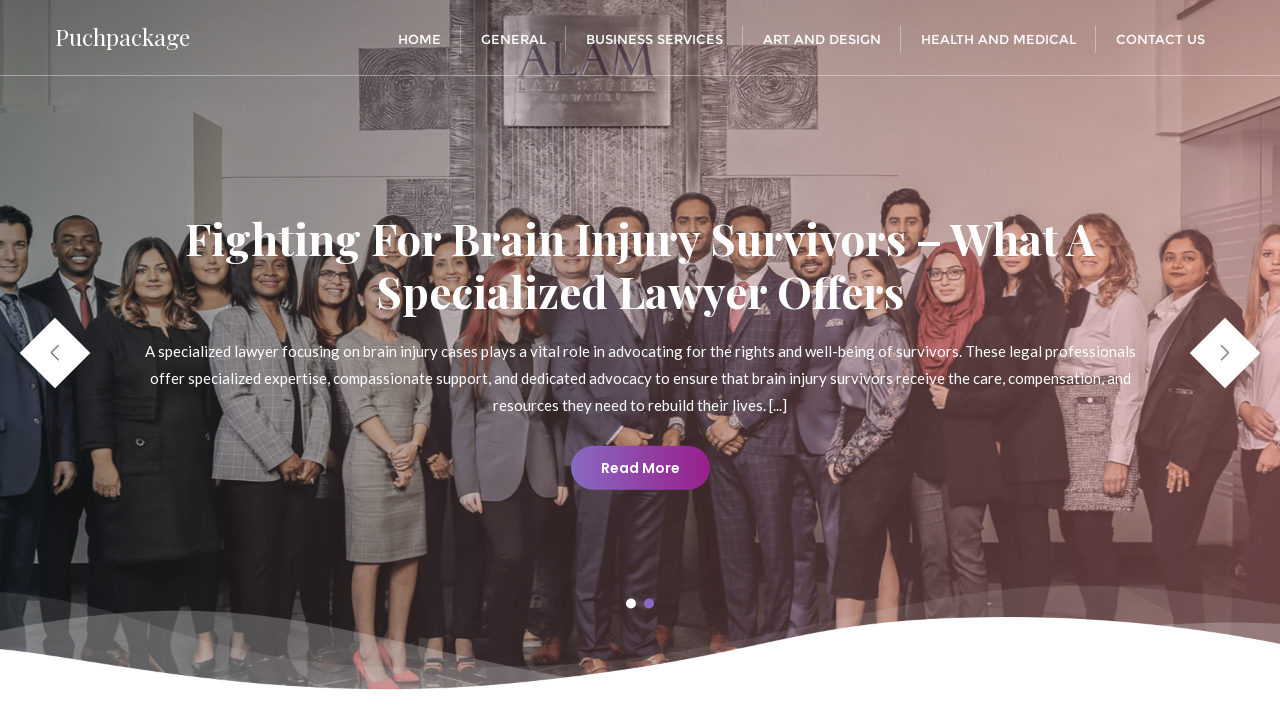From the element description Health and Medical, predict the bounding box coordinates of the UI element. The coordinates must be specified in the format (top-left x, top-left y, bottom-right x, bottom-right y) and should be within the 0 to 1 range.

[0.704, 0.0, 0.856, 0.104]